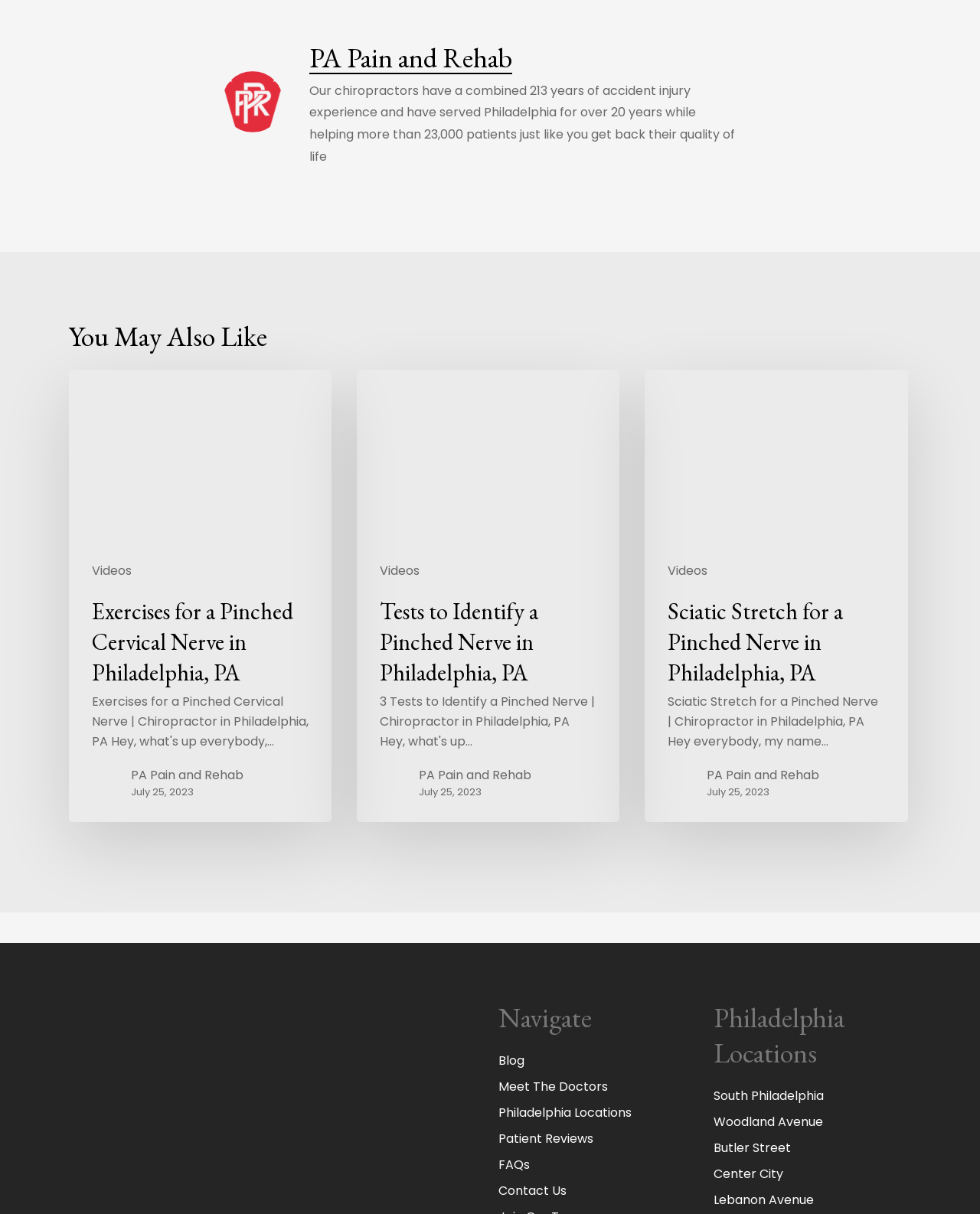Please provide a short answer using a single word or phrase for the question:
What is the name of the chiropractic clinic?

PA Pain and Rehab